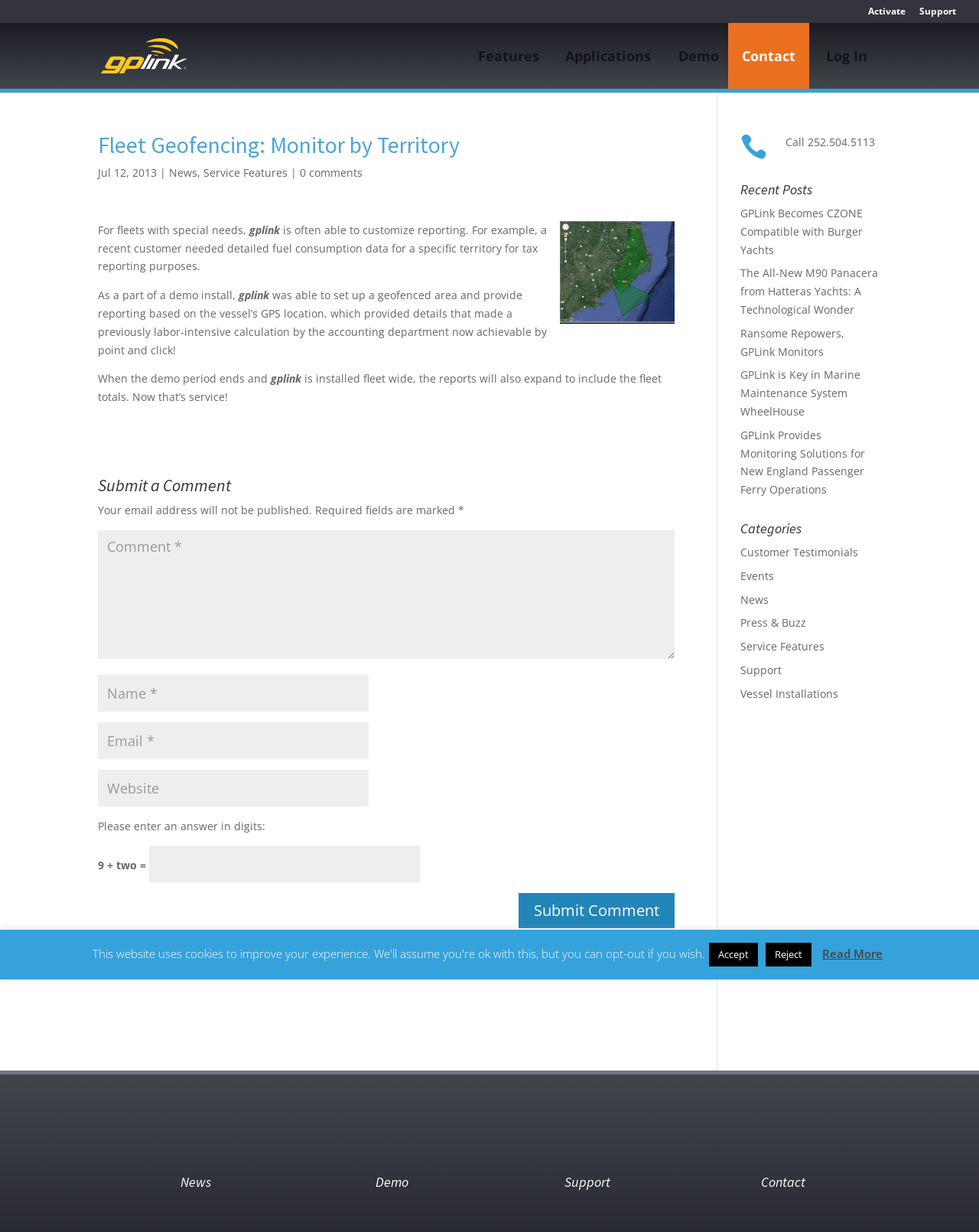Please determine the bounding box coordinates for the UI element described as: "input value="Comment *" name="comment"".

[0.1, 0.43, 0.689, 0.535]